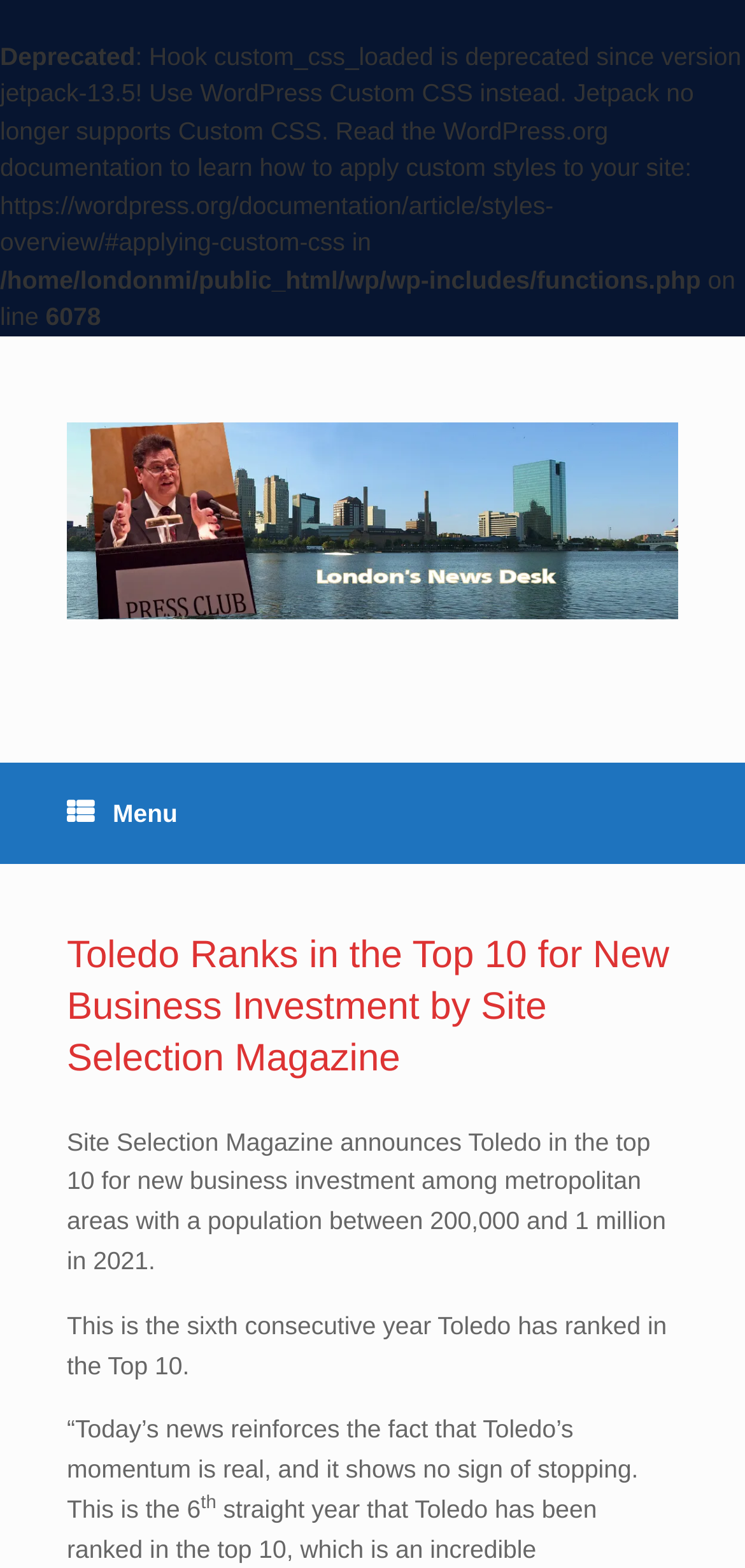Using the information shown in the image, answer the question with as much detail as possible: What is the tone of the quote about Toledo's momentum?

The quote 'Today’s news reinforces the fact that Toledo’s momentum is real, and it shows no sign of stopping' has a positive tone, indicating excitement and optimism about Toledo's continued growth and progress.